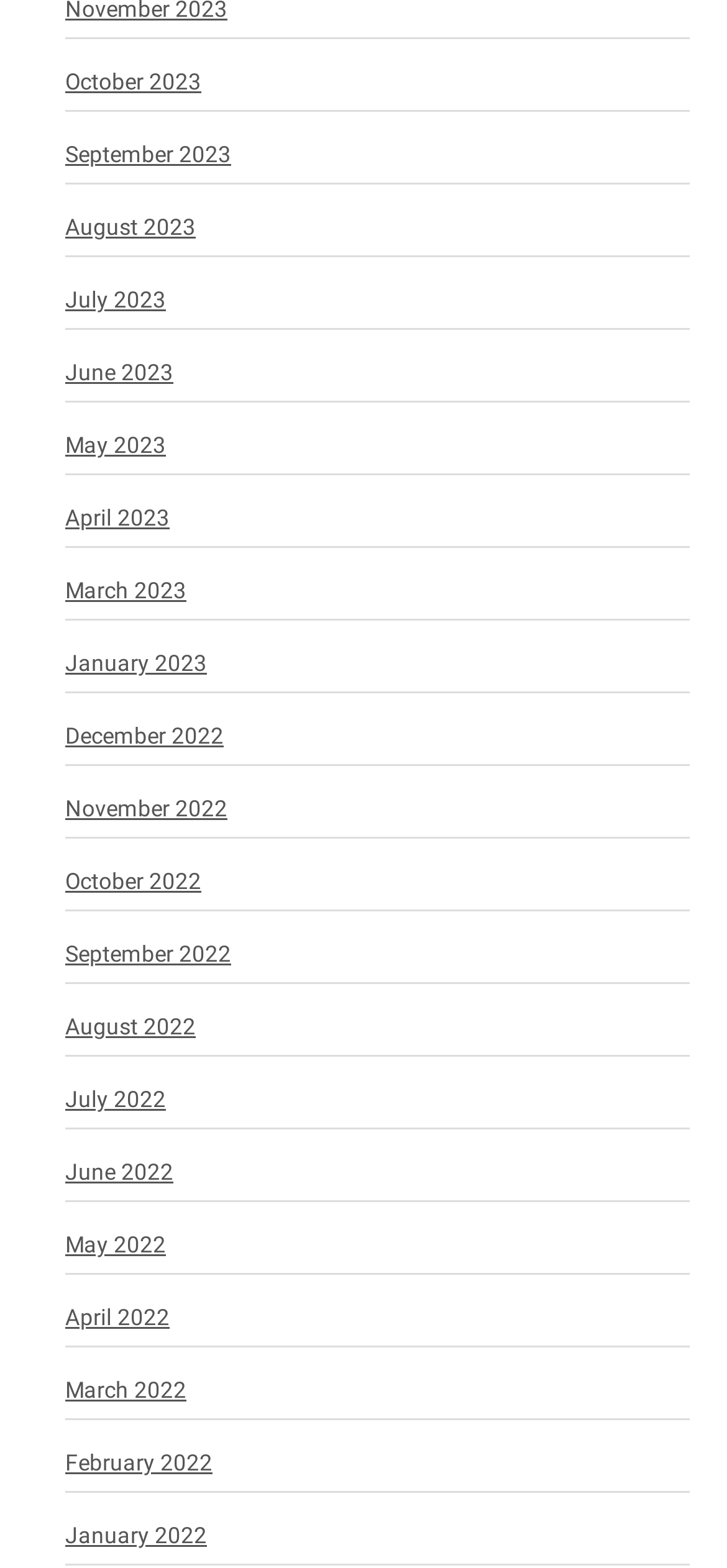How many months are listed in 2022? Examine the screenshot and reply using just one word or a brief phrase.

12